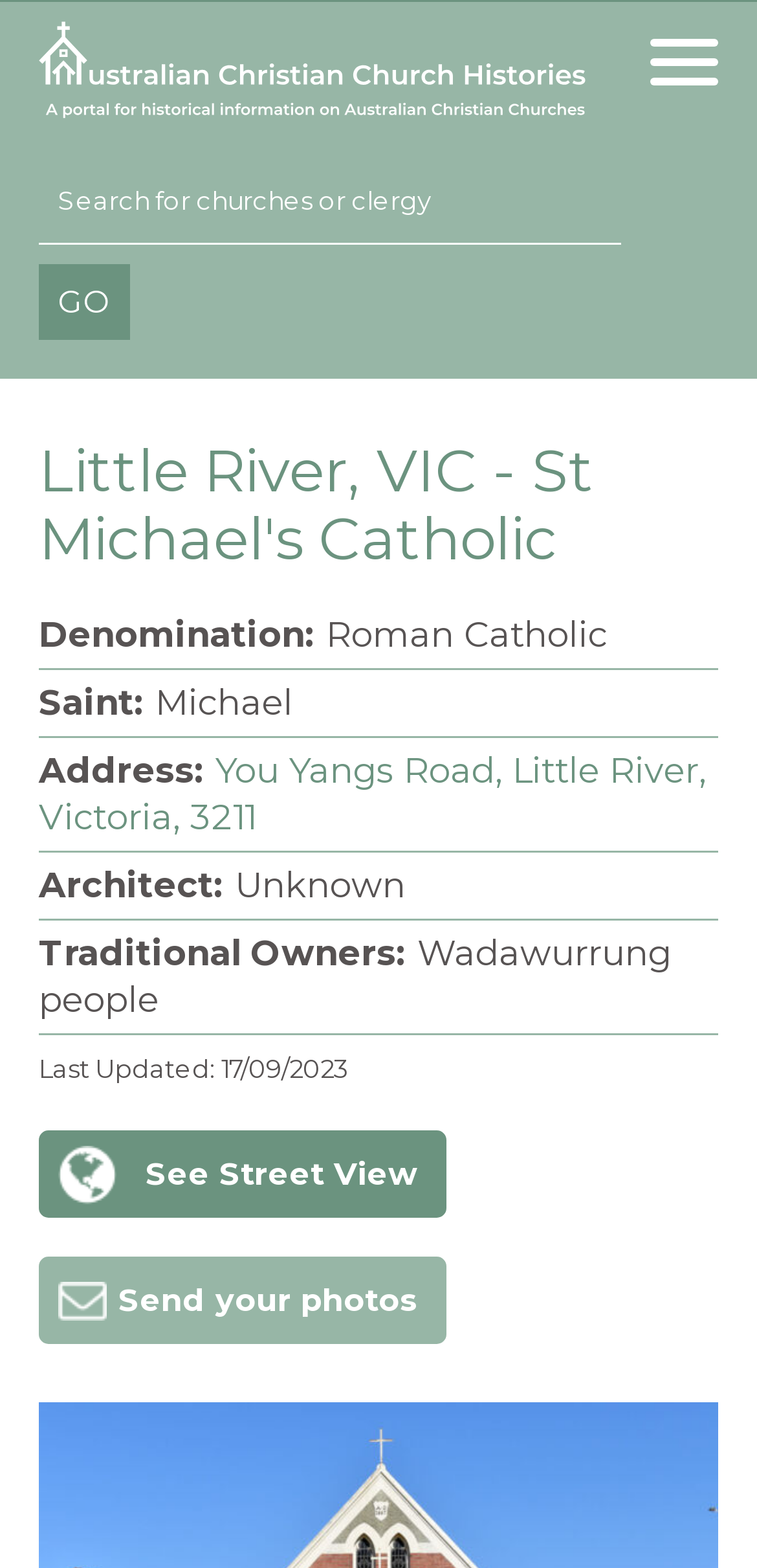Generate the text of the webpage's primary heading.

Little River, VIC - St Michael's Catholic